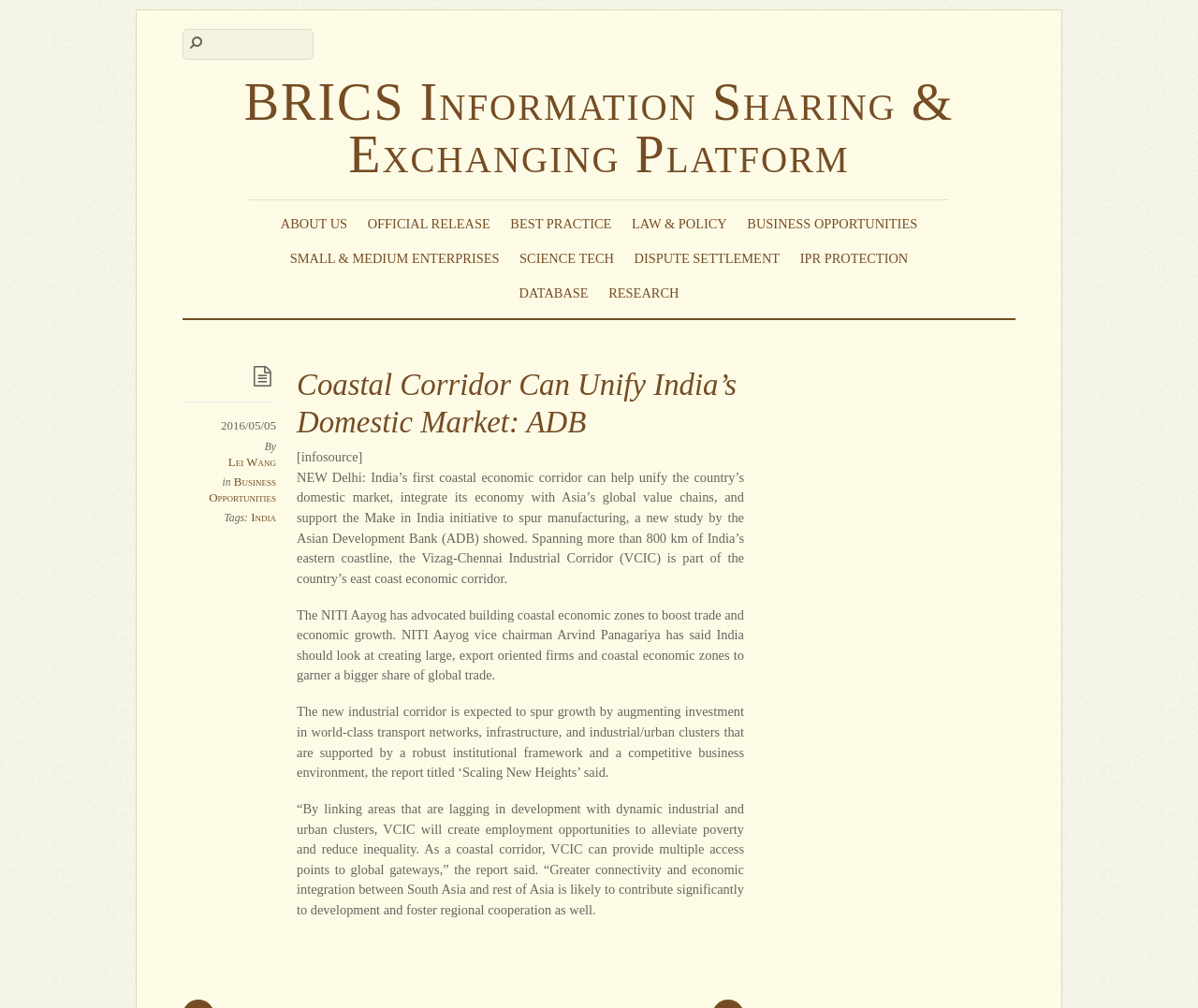Generate the main heading text from the webpage.

Coastal Corridor Can Unify India’s Domestic Market: ADB